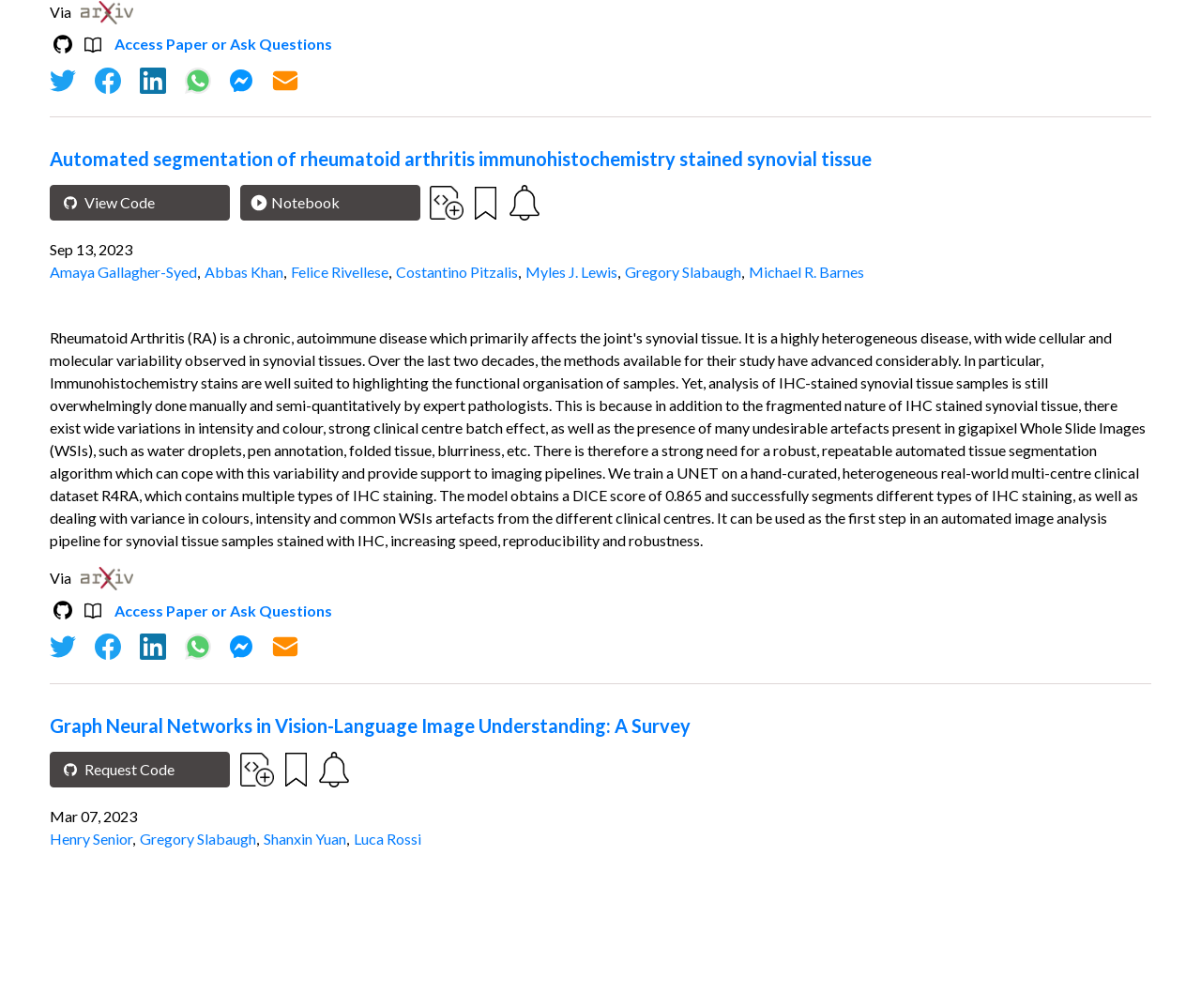Please specify the bounding box coordinates of the clickable region to carry out the following instruction: "Access the paper or ask questions". The coordinates should be four float numbers between 0 and 1, in the format [left, top, right, bottom].

[0.096, 0.035, 0.277, 0.052]